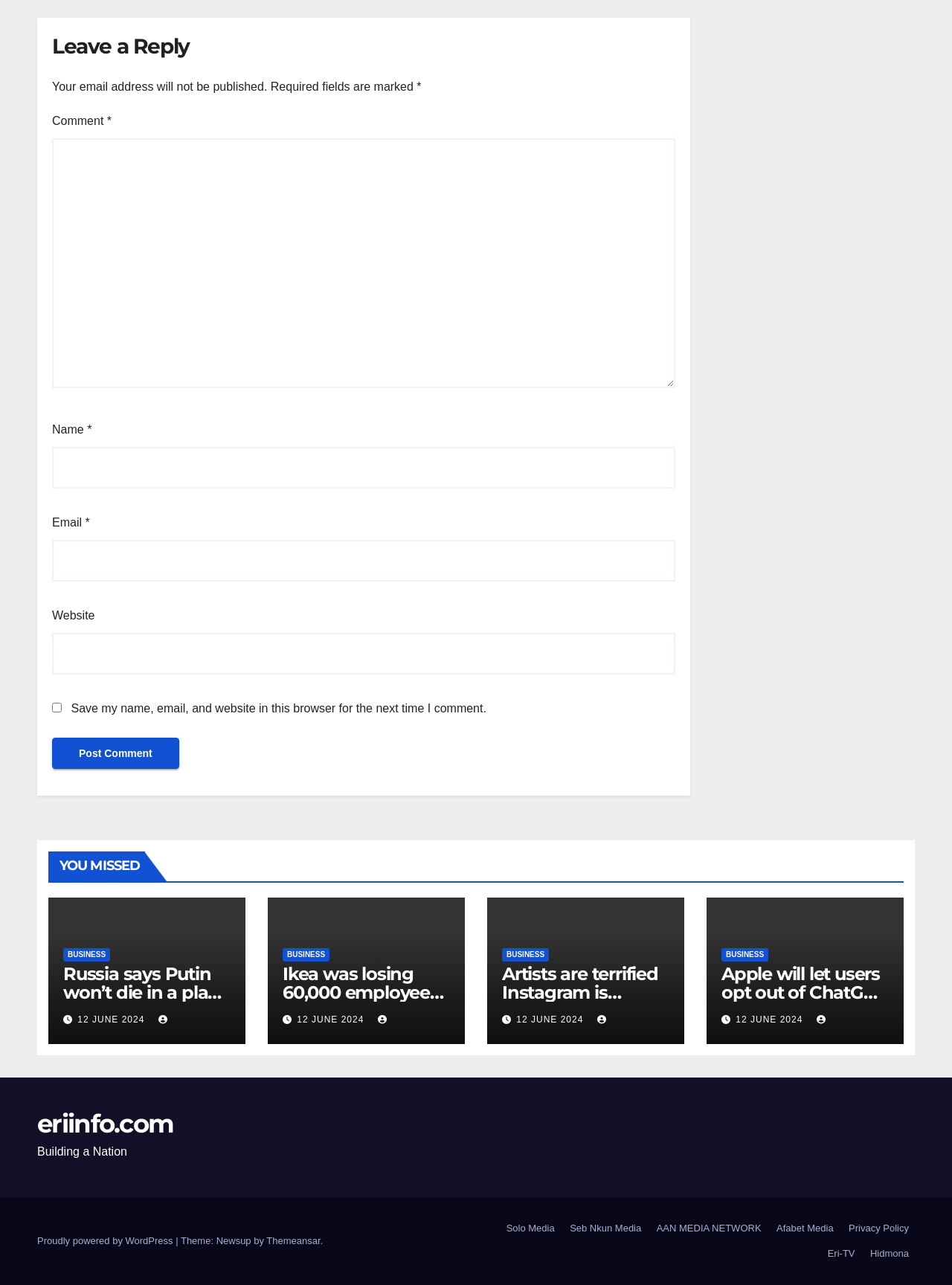Using the description "AAN MEDIA NETWORK", predict the bounding box of the relevant HTML element.

[0.683, 0.946, 0.806, 0.966]